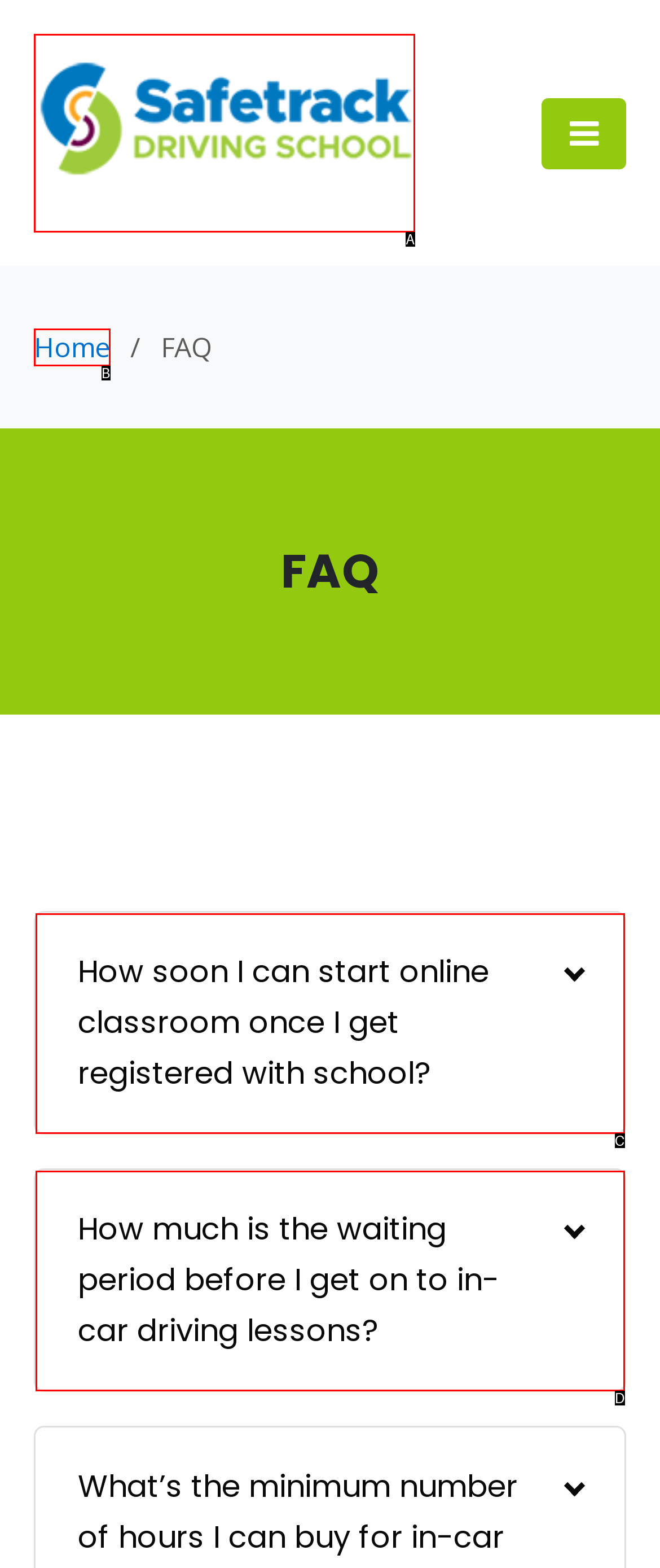Identify the HTML element that corresponds to the following description: alt="Safetrack Driving School Edmonton". Provide the letter of the correct option from the presented choices.

A